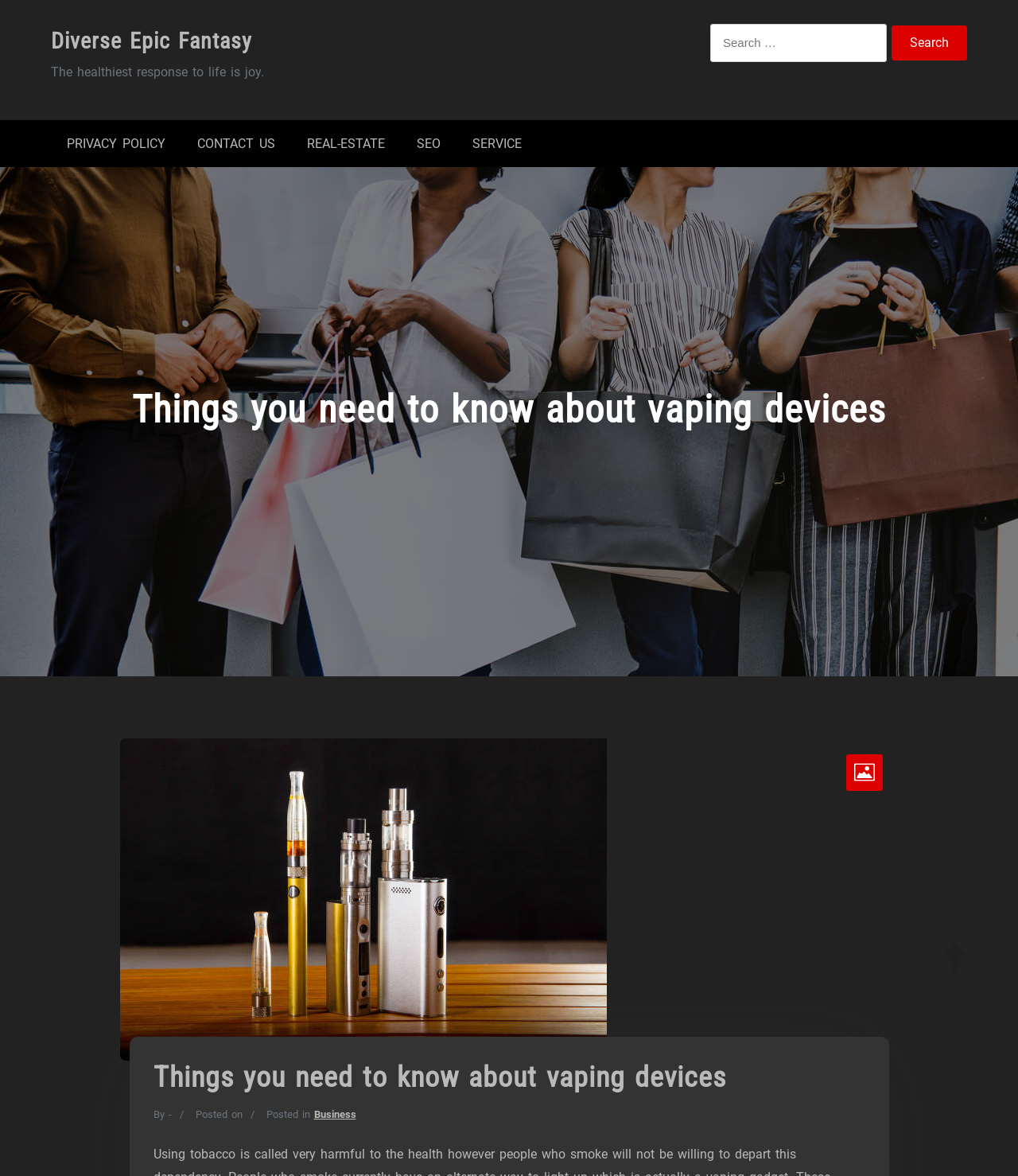Identify the bounding box coordinates of the area that should be clicked in order to complete the given instruction: "Visit Diverse Epic Fantasy homepage". The bounding box coordinates should be four float numbers between 0 and 1, i.e., [left, top, right, bottom].

[0.05, 0.024, 0.248, 0.046]